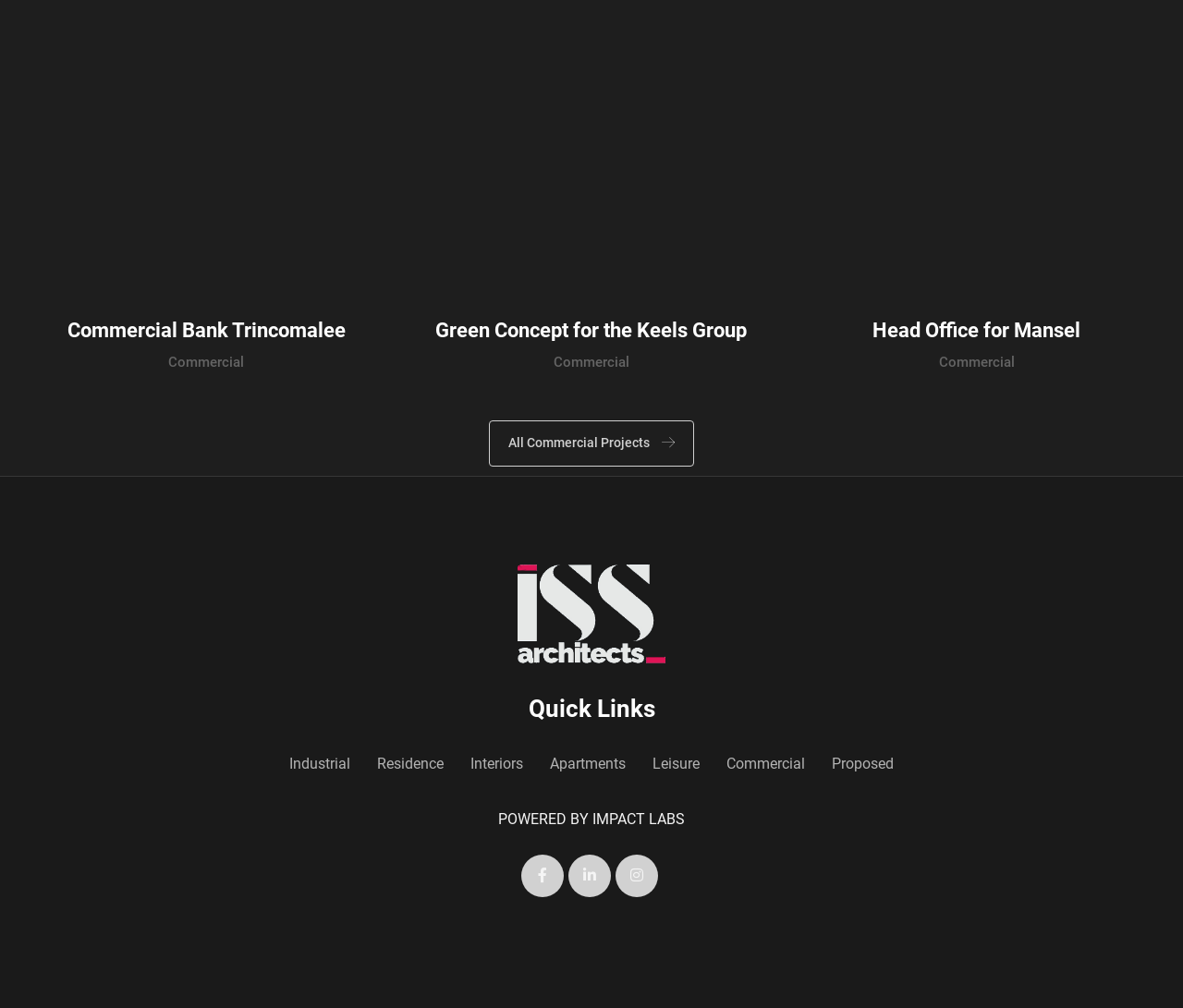Predict the bounding box of the UI element based on the description: "Commercial". The coordinates should be four float numbers between 0 and 1, formatted as [left, top, right, bottom].

[0.468, 0.351, 0.532, 0.368]